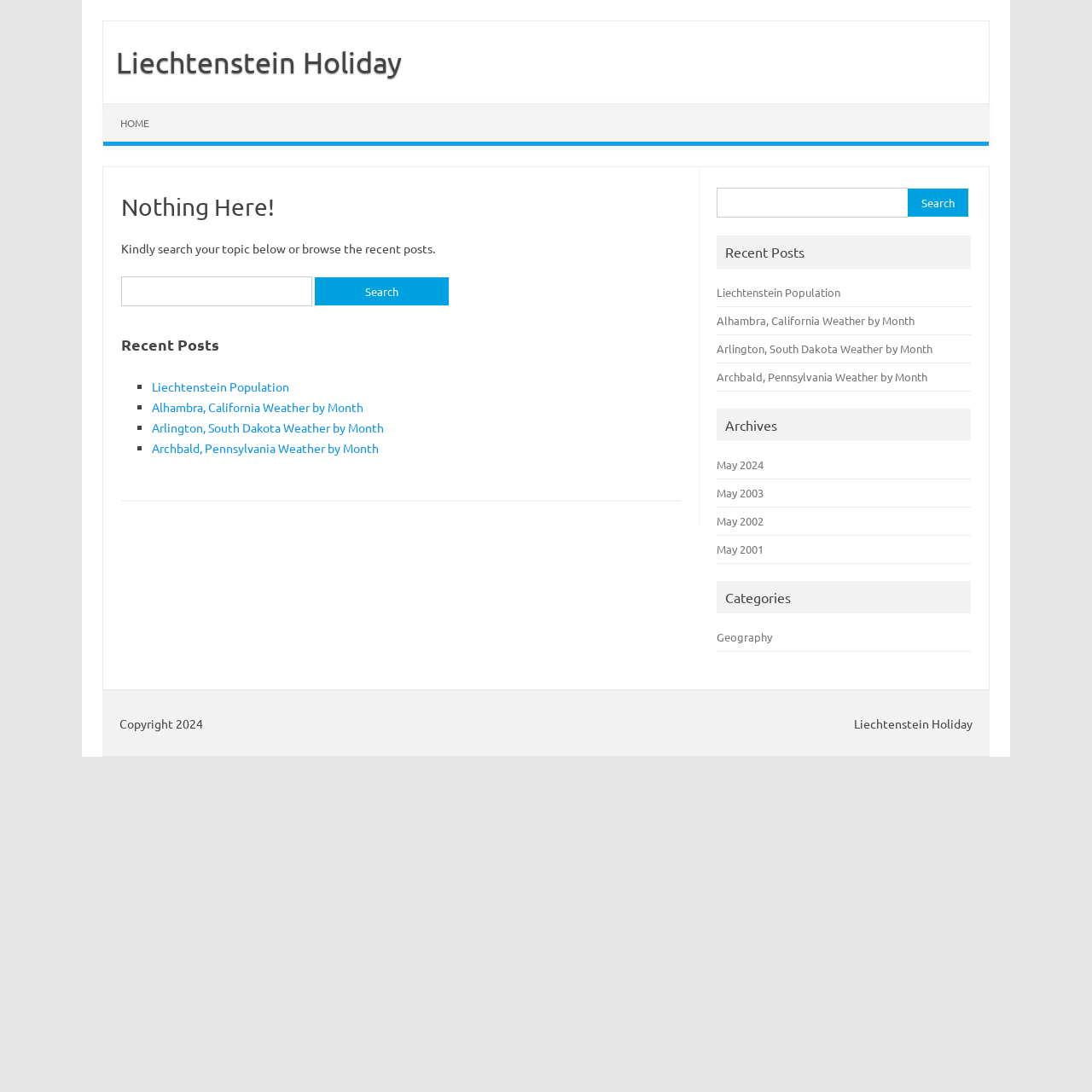Please determine the bounding box coordinates of the element to click on in order to accomplish the following task: "Go to the home page". Ensure the coordinates are four float numbers ranging from 0 to 1, i.e., [left, top, right, bottom].

[0.095, 0.095, 0.152, 0.13]